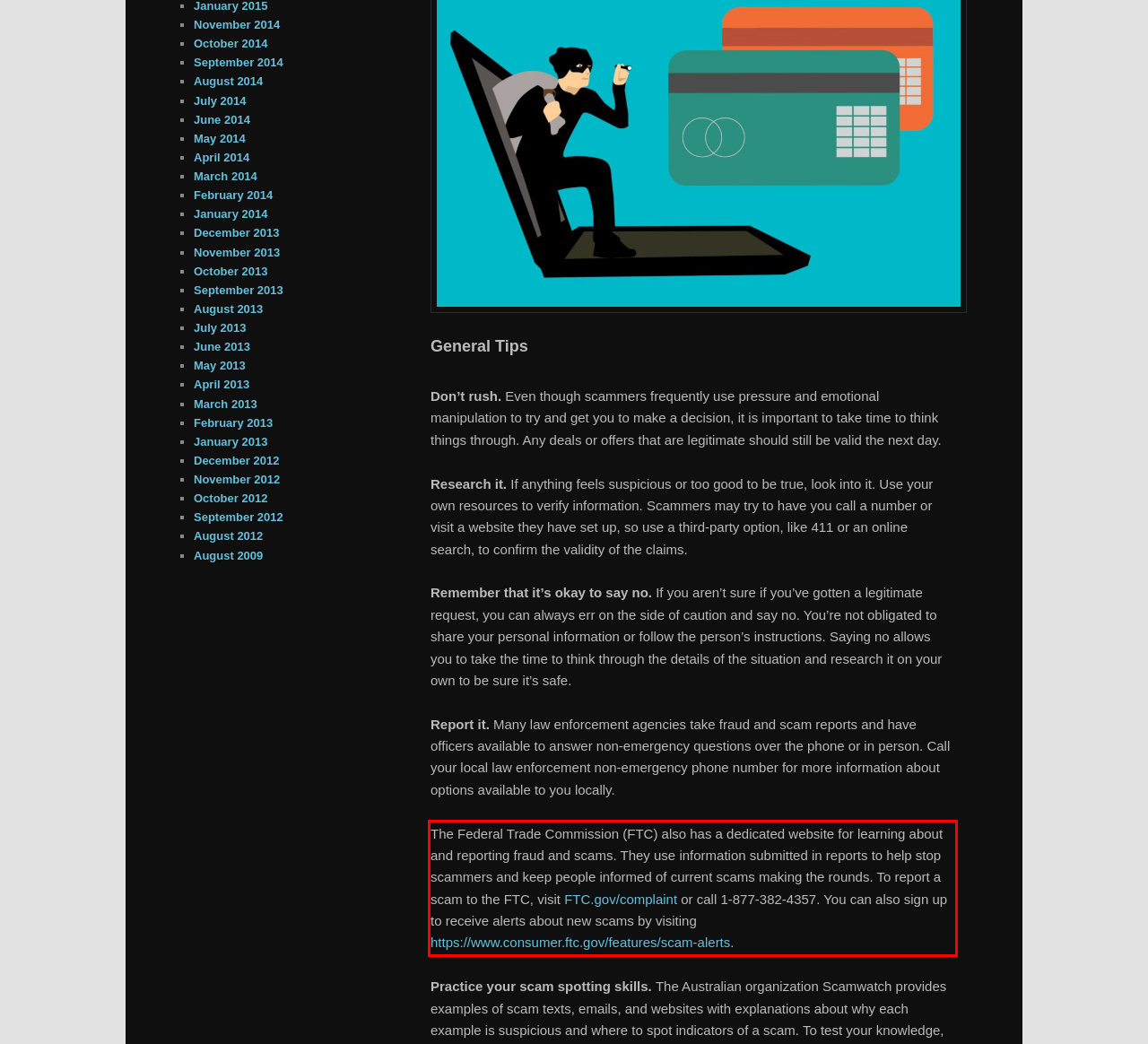You are provided with a screenshot of a webpage containing a red bounding box. Please extract the text enclosed by this red bounding box.

The Federal Trade Commission (FTC) also has a dedicated website for learning about and reporting fraud and scams. They use information submitted in reports to help stop scammers and keep people informed of current scams making the rounds. To report a scam to the FTC, visit FTC.gov/complaint or call 1-877-382-4357. You can also sign up to receive alerts about new scams by visiting https://www.consumer.ftc.gov/features/scam-alerts.